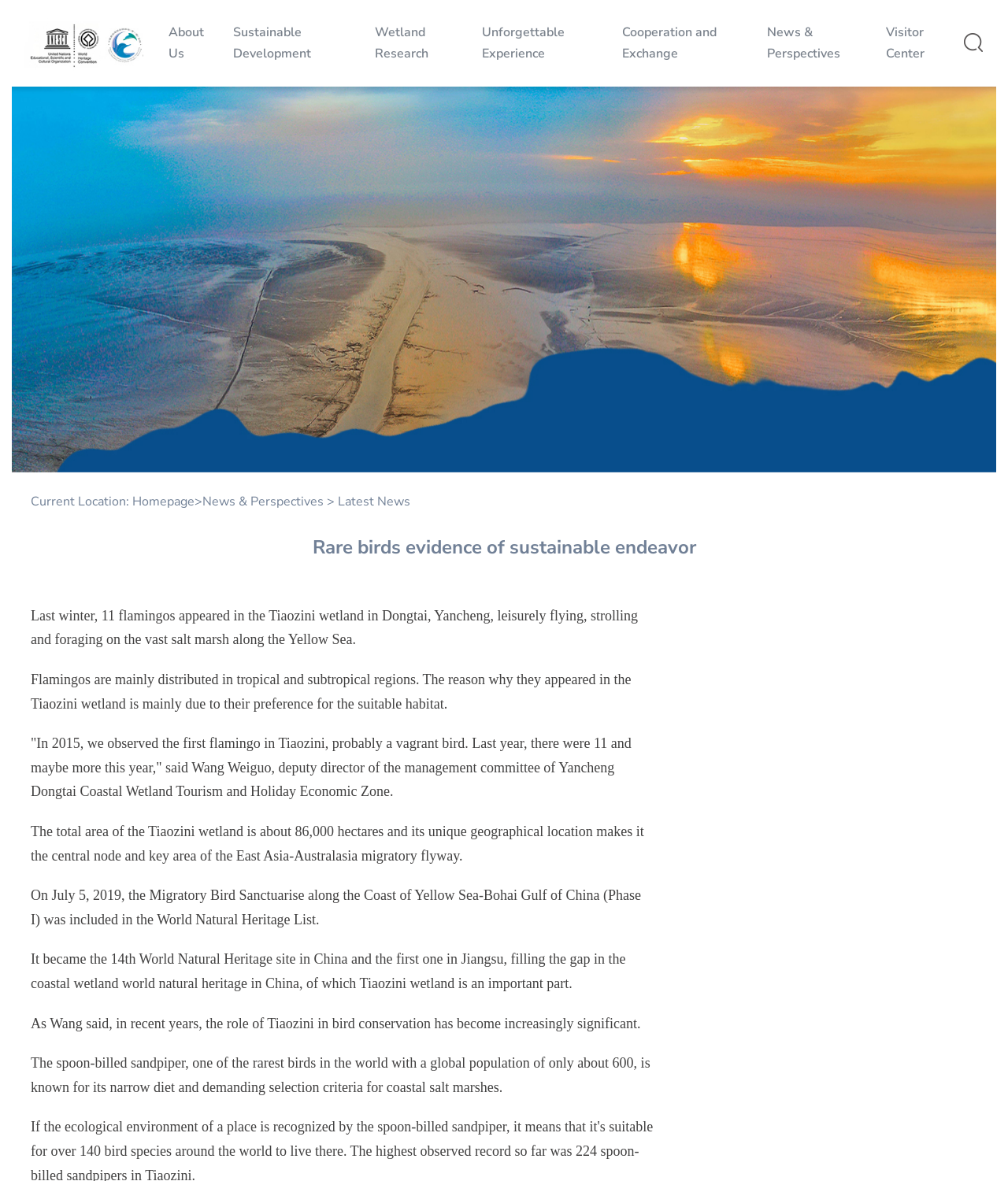Highlight the bounding box coordinates of the region I should click on to meet the following instruction: "Visit Our World Heritage".

[0.189, 0.079, 0.345, 0.105]